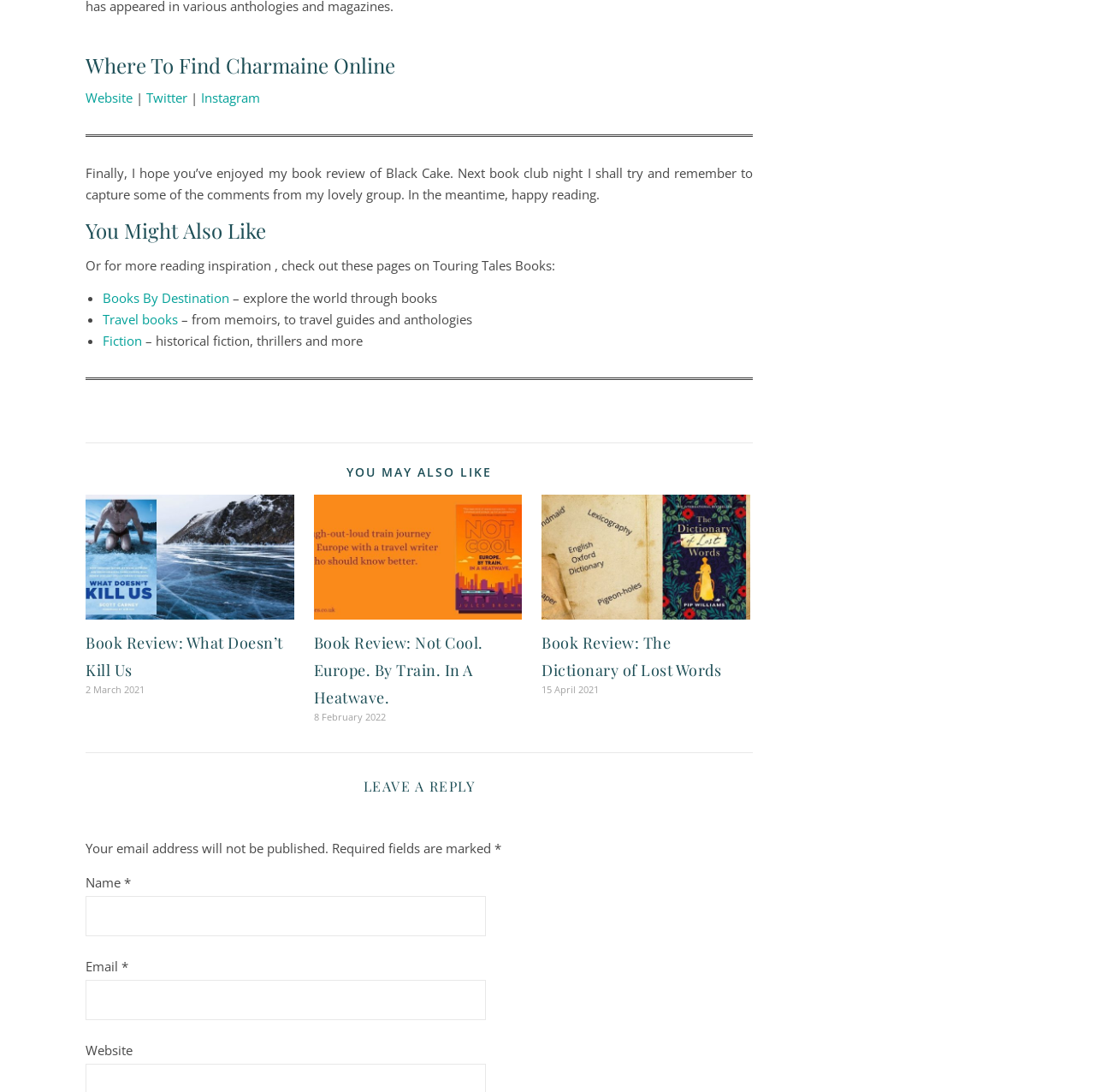What is the date of the book review 'The Dictionary of Lost Words'?
Kindly answer the question with as much detail as you can.

The date of the book review 'The Dictionary of Lost Words' can be found below the heading of the review, which says '15 April 2021'.